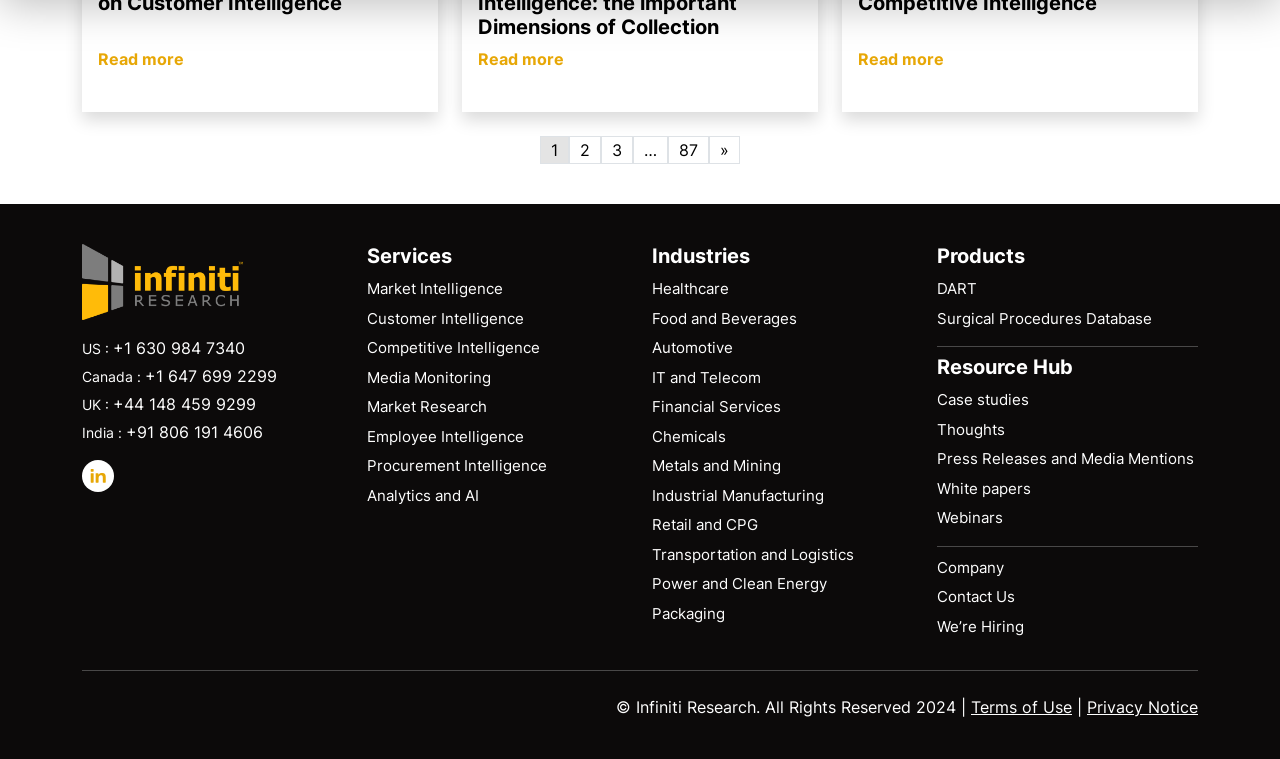What is the name of the product offered by the company?
Please provide a comprehensive answer based on the contents of the image.

The name of the product offered by the company can be found in the 'Products' section of the webpage, which includes a link to DART, as well as other products such as Surgical Procedures Database.